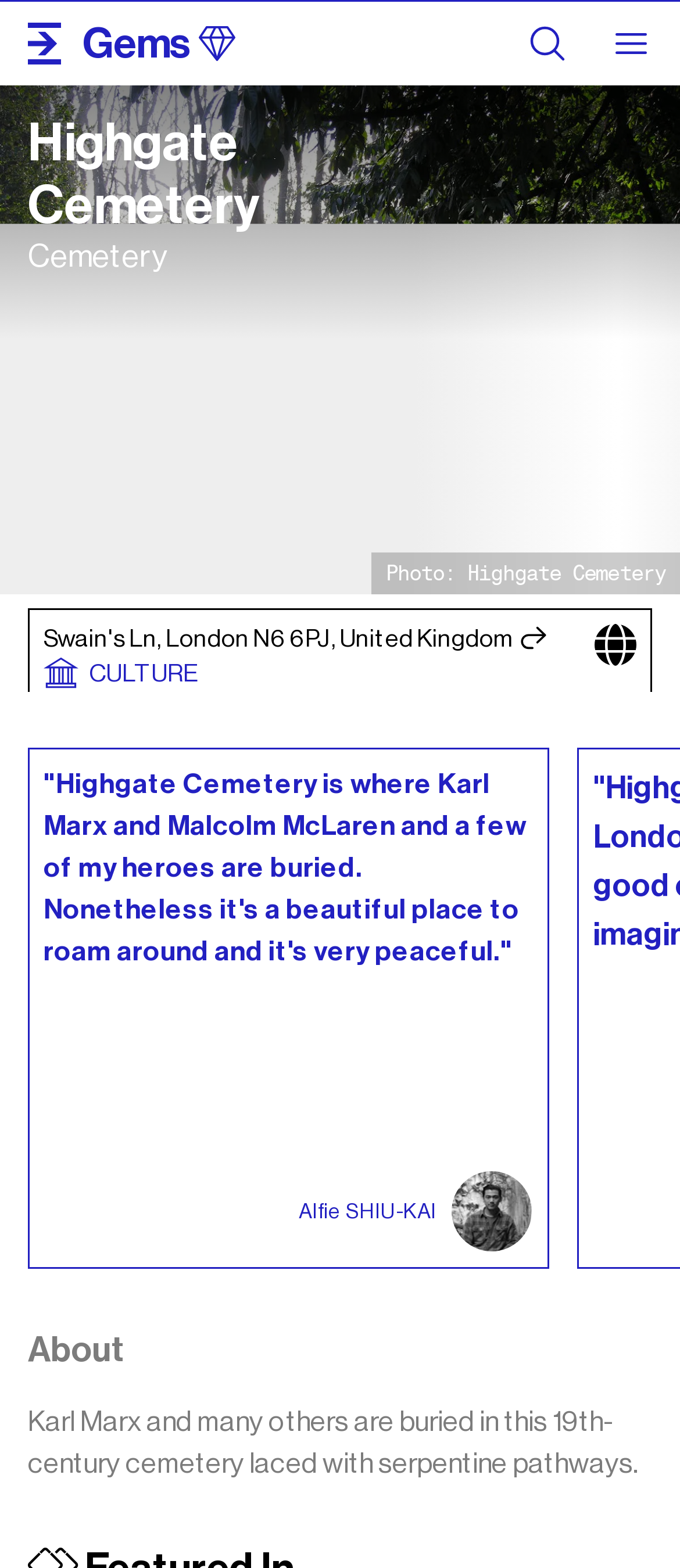Predict the bounding box for the UI component with the following description: ".icon-place_svg__cls-1{stroke-width:0}Los Angeles".

[0.573, 0.061, 0.924, 0.101]